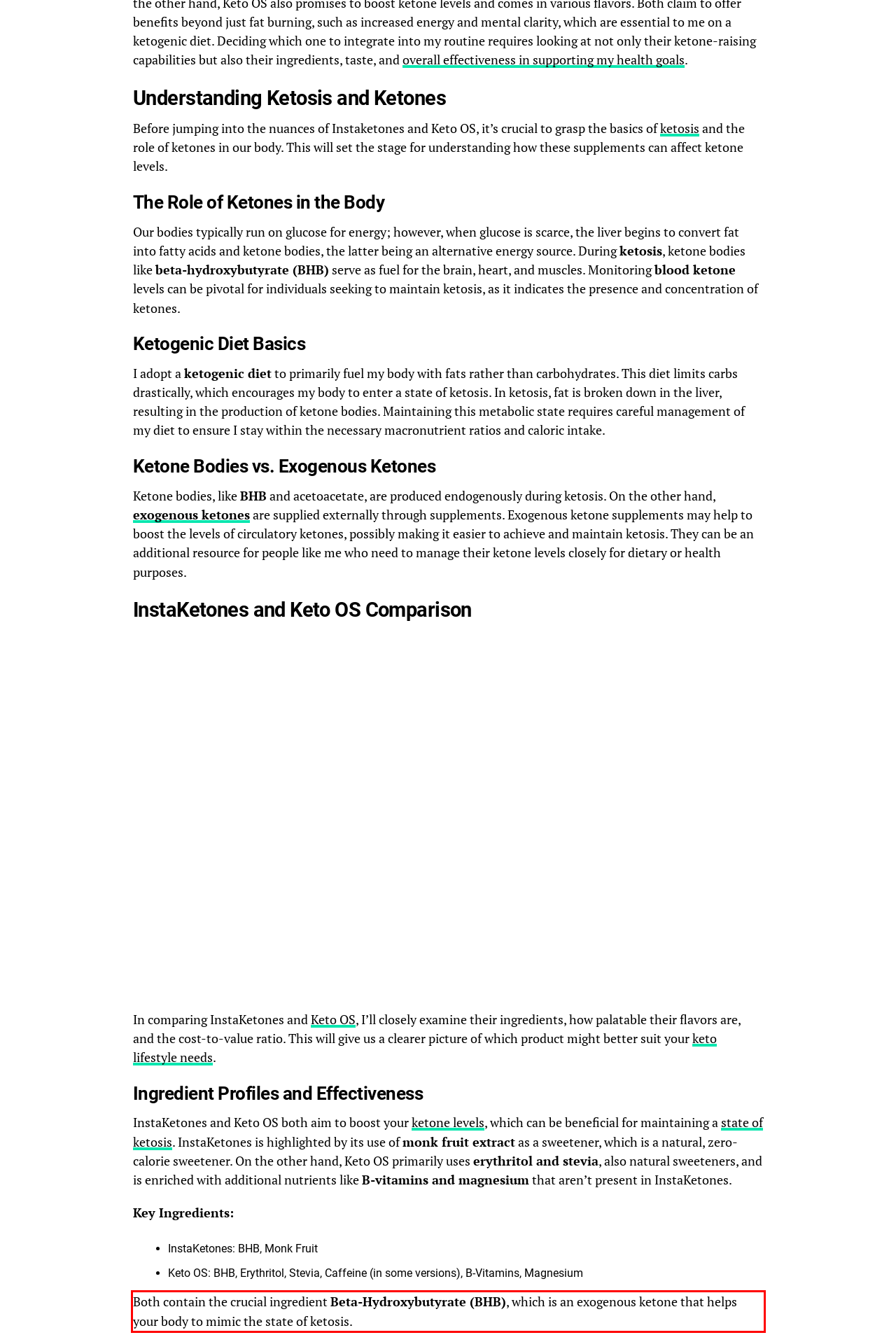You are given a screenshot with a red rectangle. Identify and extract the text within this red bounding box using OCR.

Both contain the crucial ingredient Beta-Hydroxybutyrate (BHB), which is an exogenous ketone that helps your body to mimic the state of ketosis.